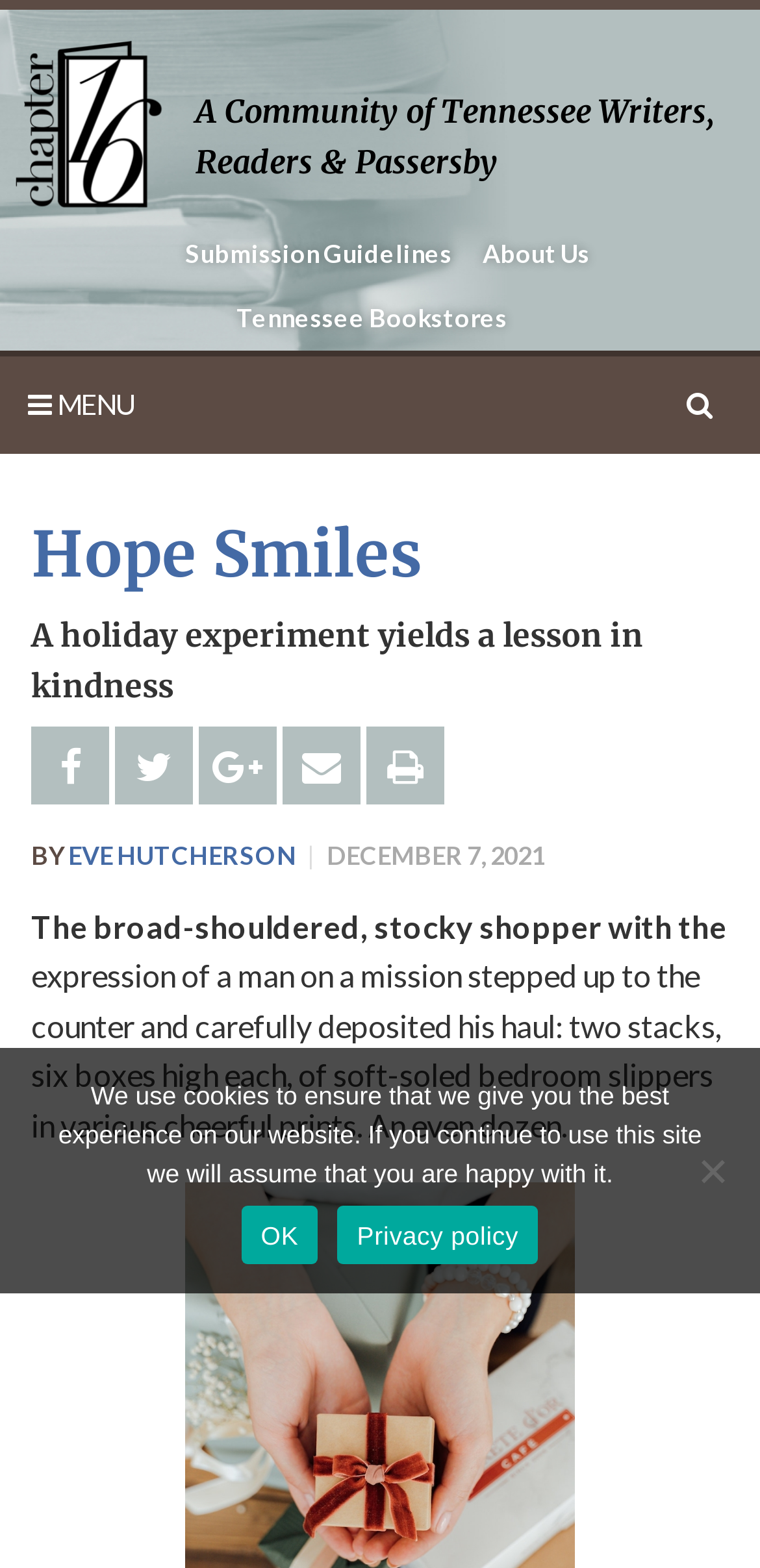Please specify the bounding box coordinates of the clickable region necessary for completing the following instruction: "Read the article by 'EVE HUTCHERSON'". The coordinates must consist of four float numbers between 0 and 1, i.e., [left, top, right, bottom].

[0.09, 0.536, 0.39, 0.556]